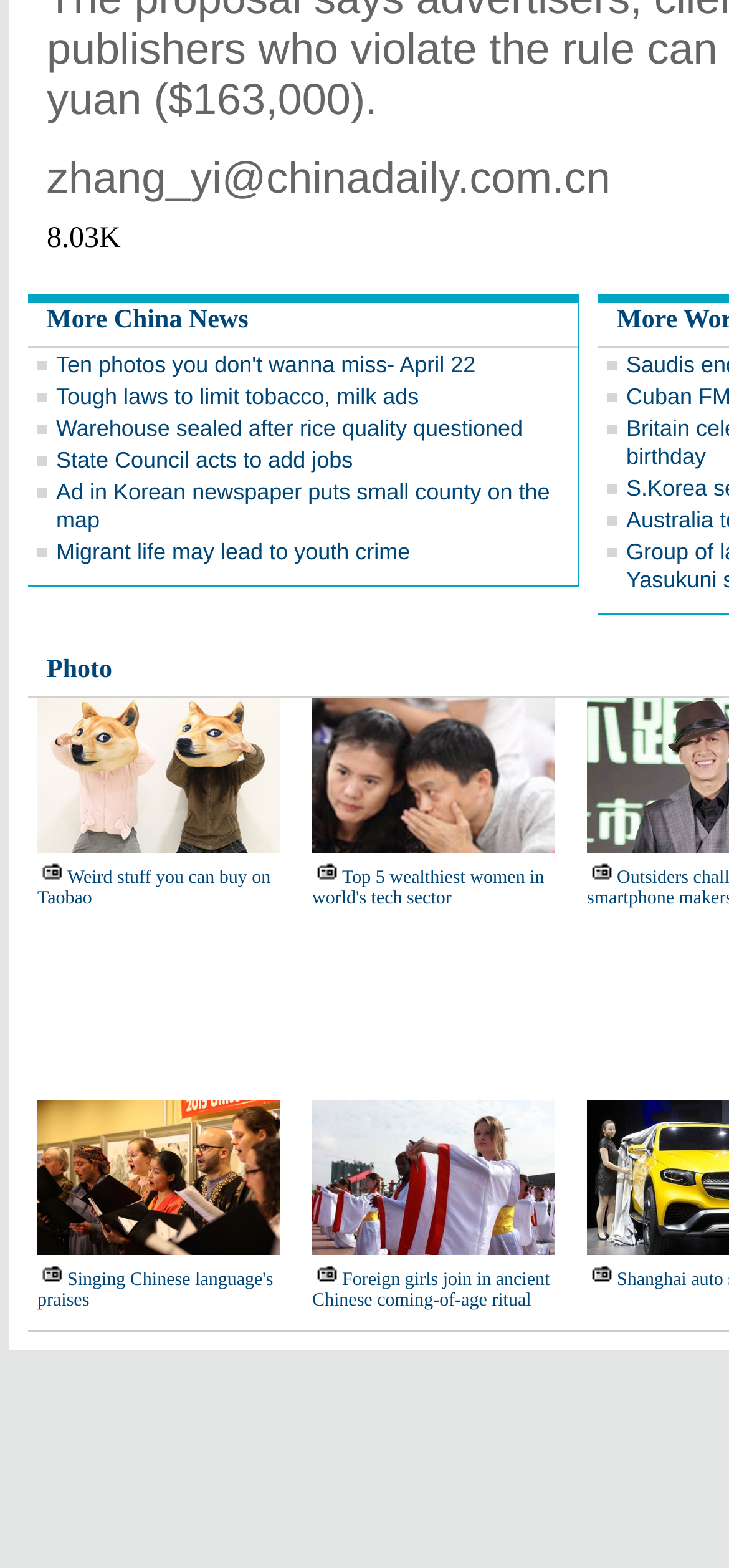Please answer the following question using a single word or phrase: 
How many images are on this page?

9